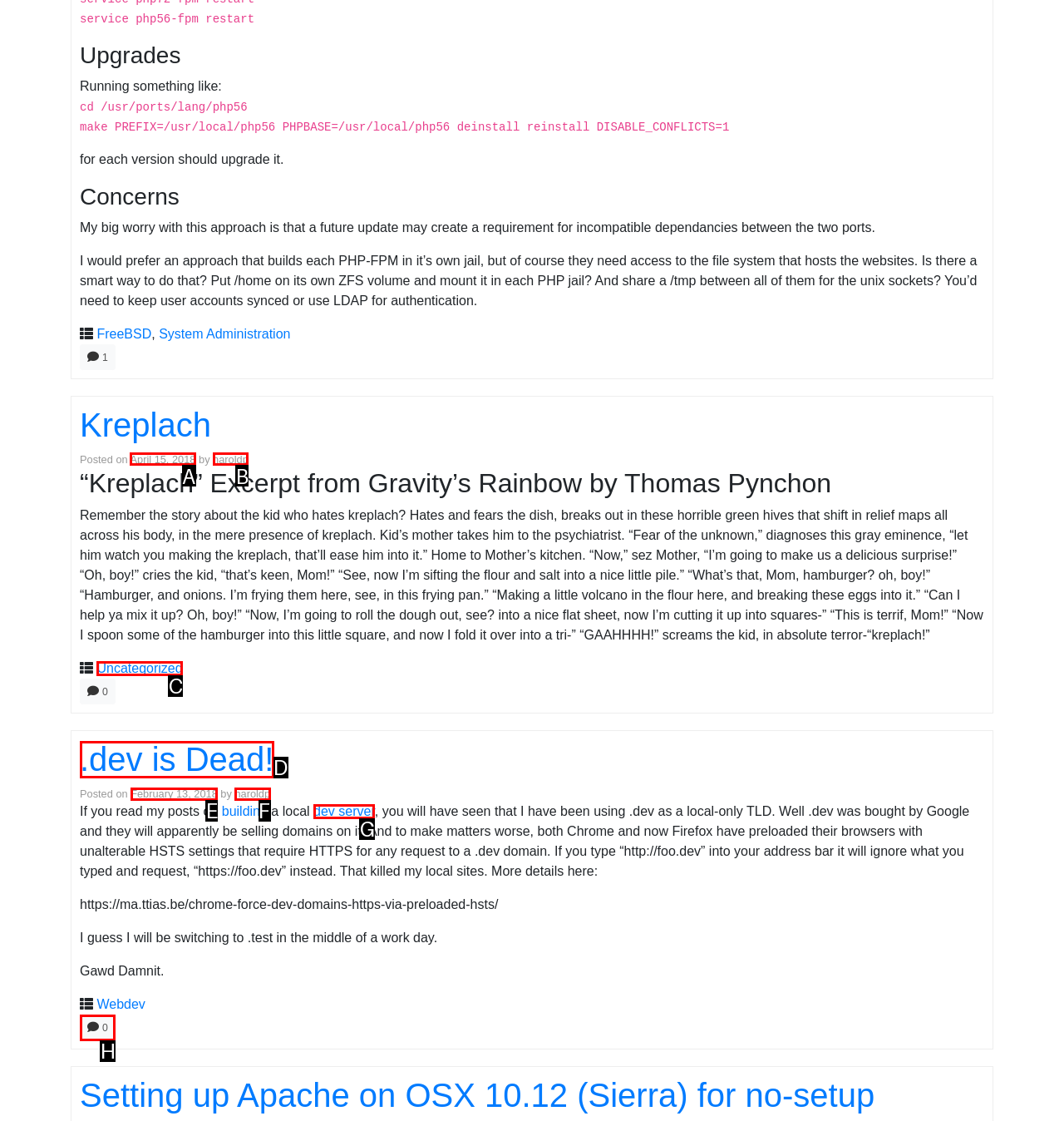From the description: February 13, 2018February 13, 2018, identify the option that best matches and reply with the letter of that option directly.

E